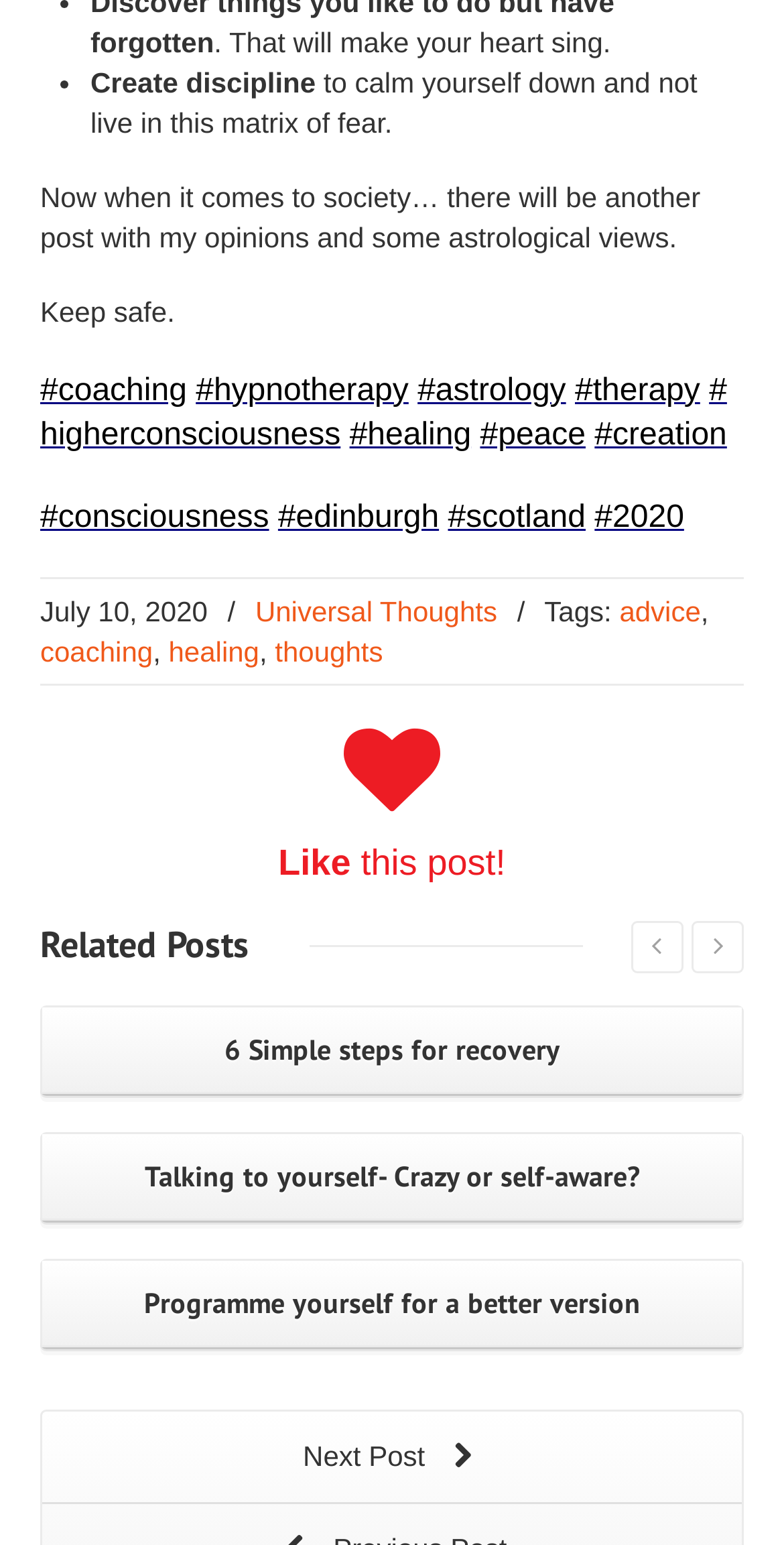Using the given description, provide the bounding box coordinates formatted as (top-left x, top-left y, bottom-right x, bottom-right y), with all values being floating point numbers between 0 and 1. Description: Next Post

[0.054, 0.914, 0.946, 0.972]